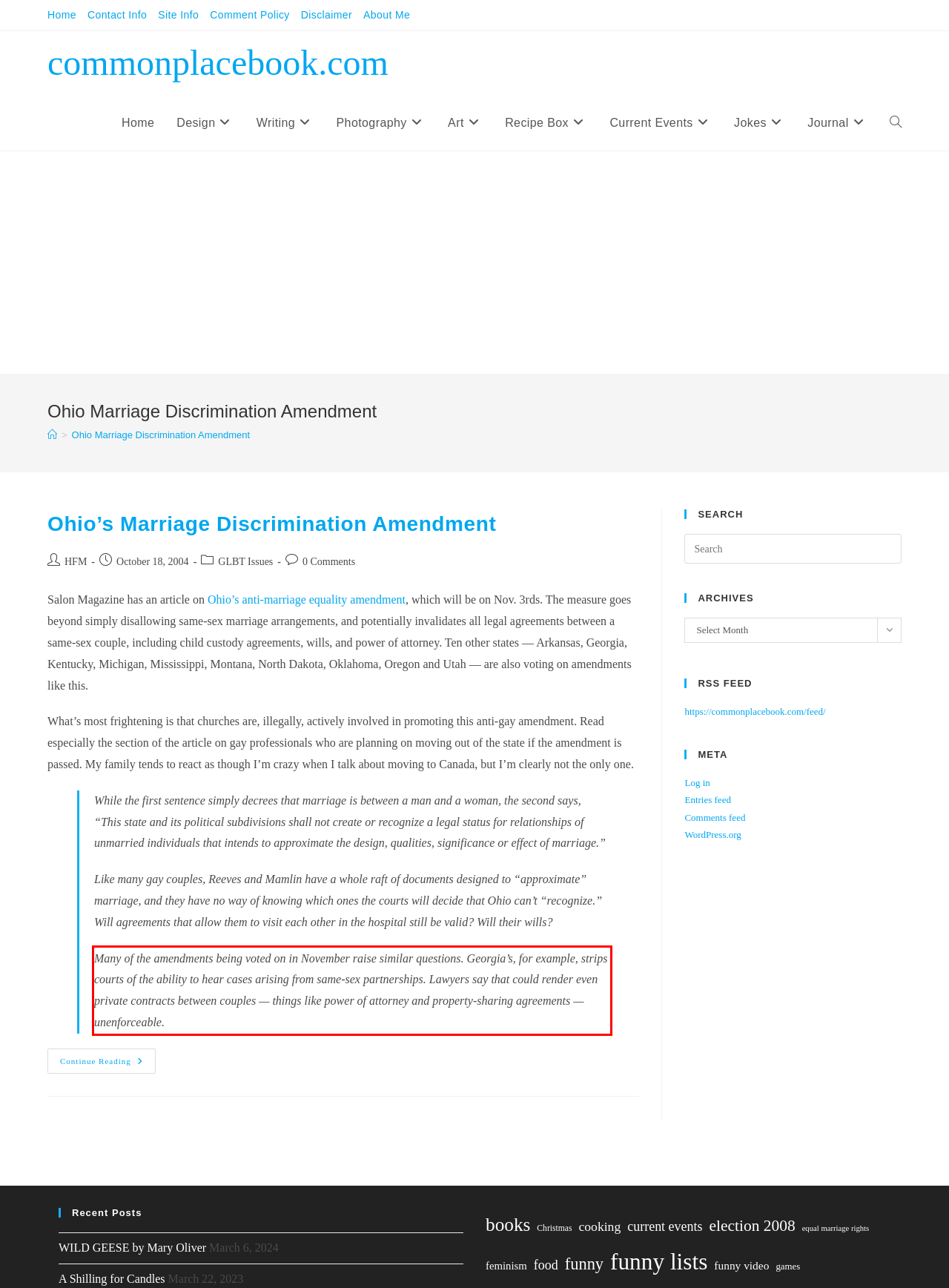Given a screenshot of a webpage with a red bounding box, extract the text content from the UI element inside the red bounding box.

Many of the amendments being voted on in November raise similar questions. Georgia’s, for example, strips courts of the ability to hear cases arising from same-sex partnerships. Lawyers say that could render even private contracts between couples — things like power of attorney and property-sharing agreements — unenforceable.